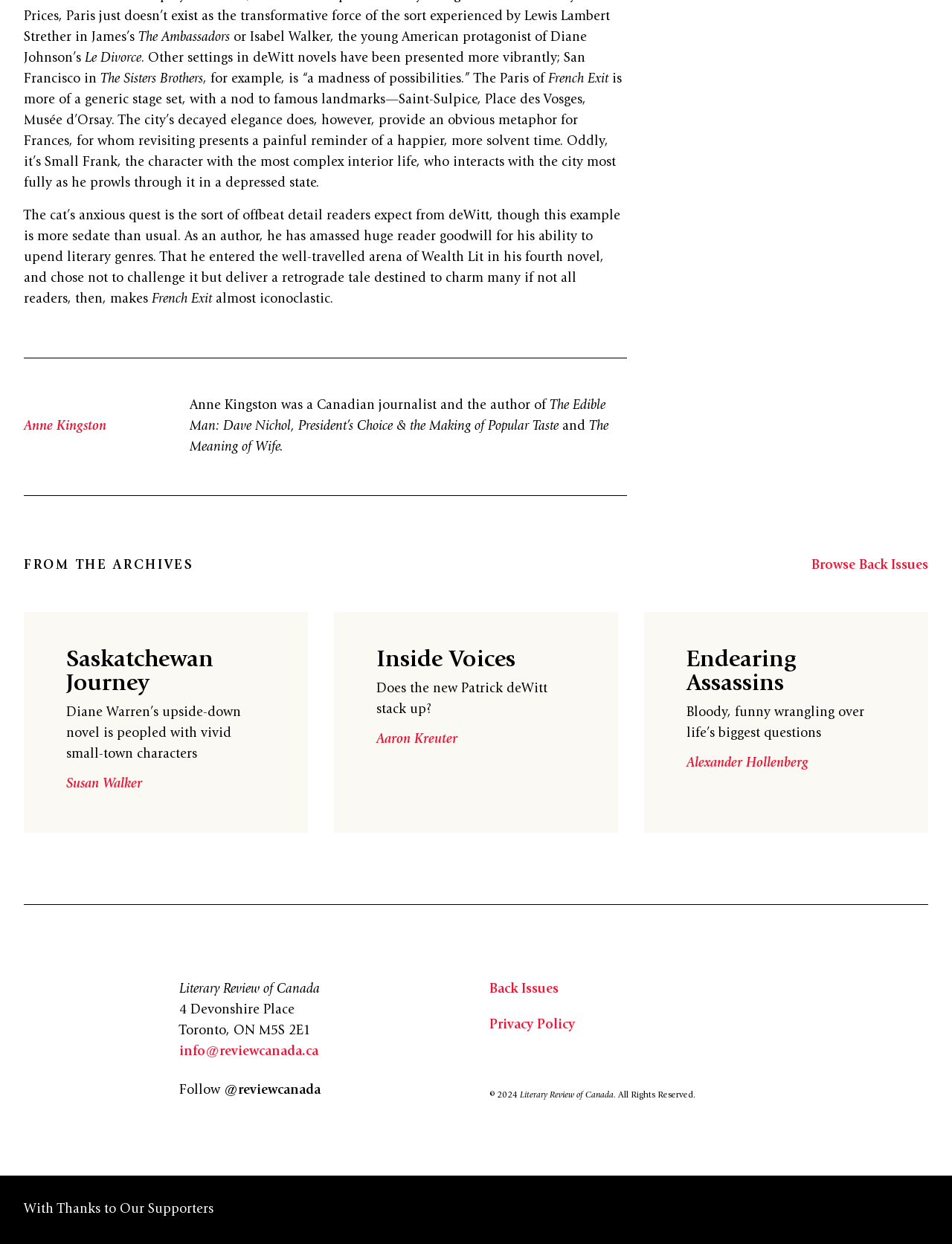Answer succinctly with a single word or phrase:
What is the name of the novel being reviewed in the 'Inside Voices' section?

French Exit